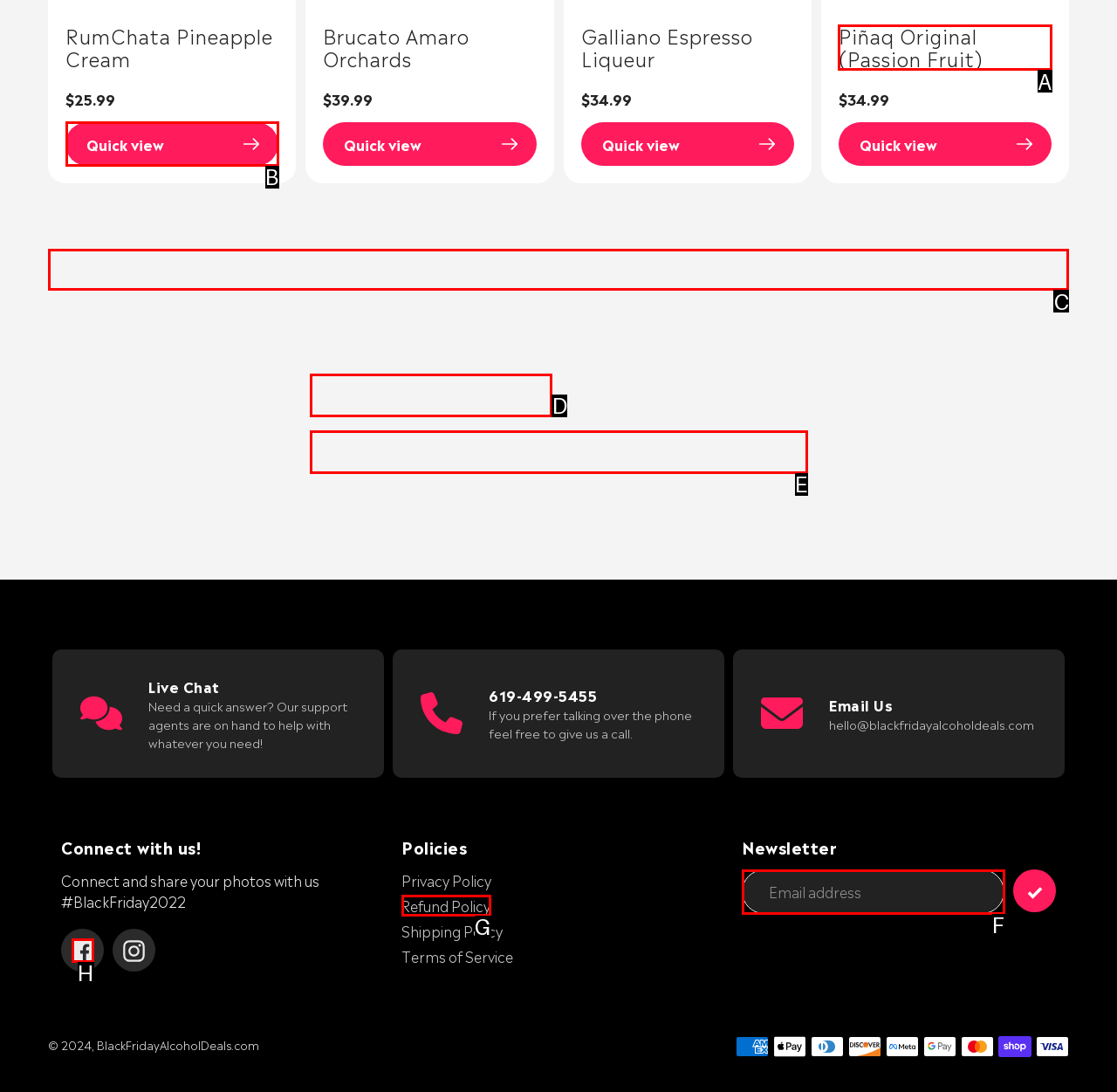Decide which letter you need to select to fulfill the task: Subscribe to the newsletter
Answer with the letter that matches the correct option directly.

C